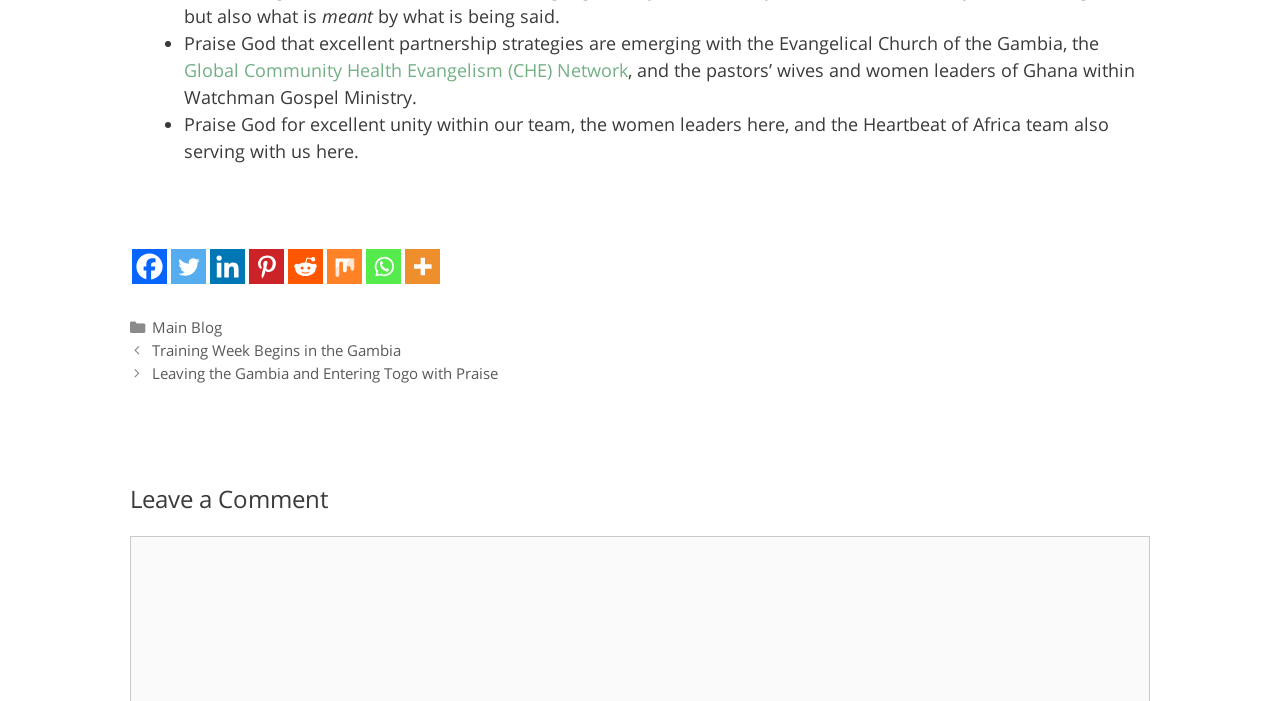How many list markers are there?
Your answer should be a single word or phrase derived from the screenshot.

2